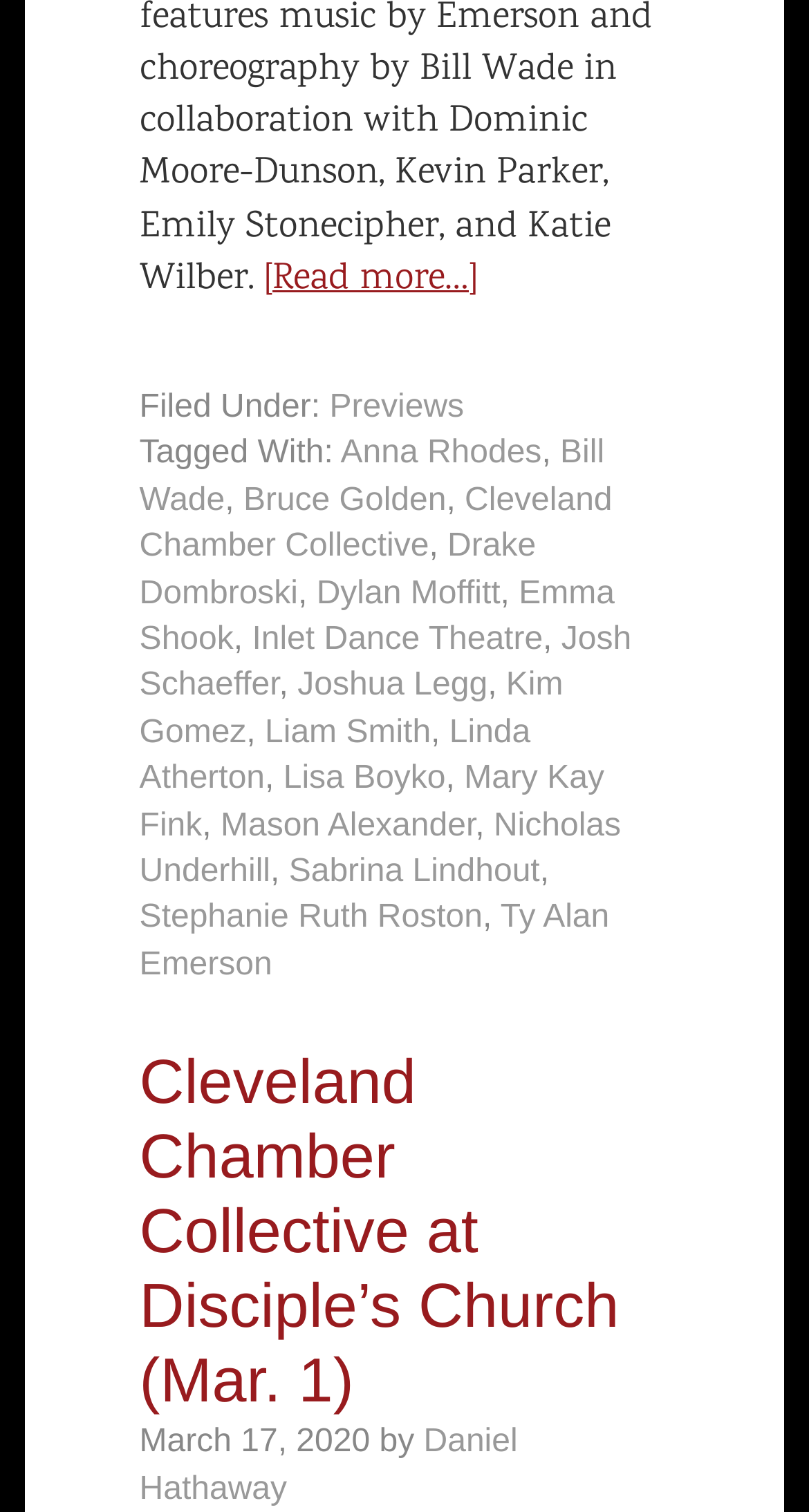Use a single word or phrase to answer the question:
What is the date of the event mentioned in the heading?

March 1